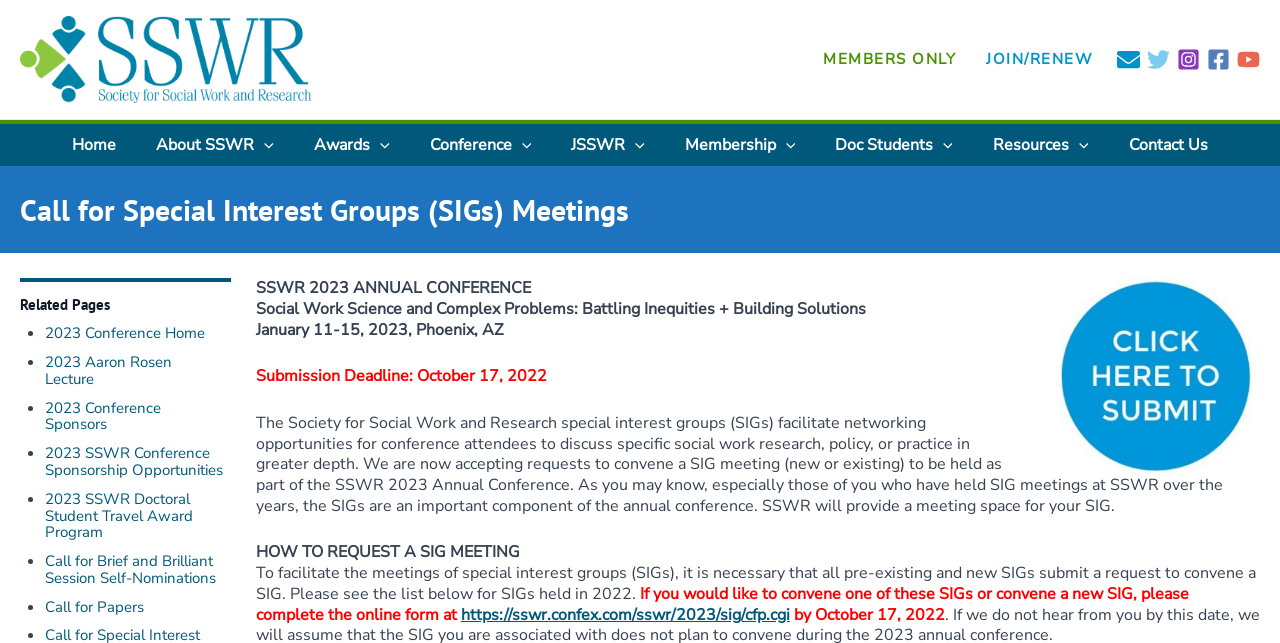Please provide the main heading of the webpage content.

Call for Special Interest Groups (SIGs) Meetings